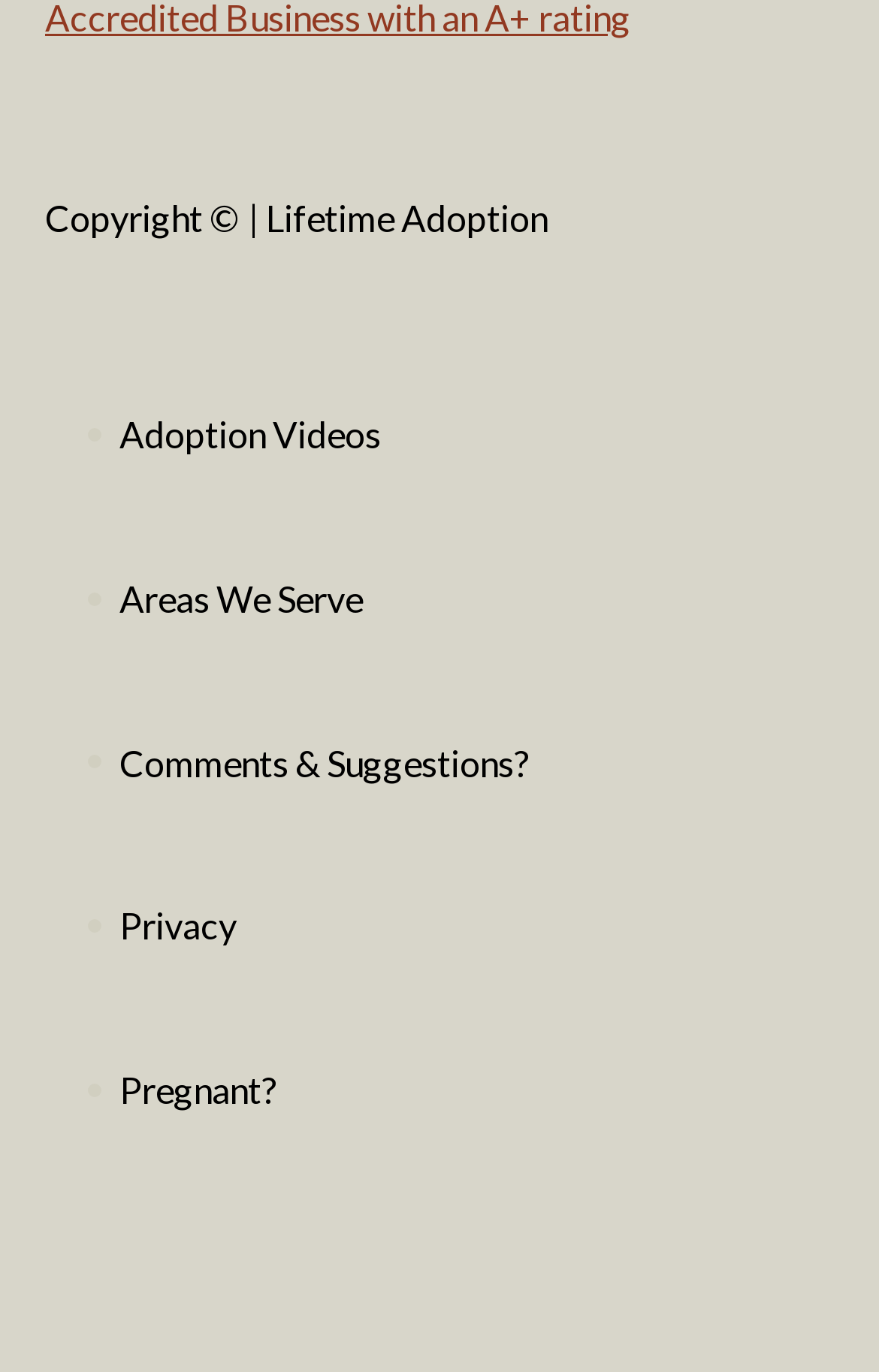Is the webpage focused on a specific geographic region?
Examine the image and give a concise answer in one word or a short phrase.

Yes